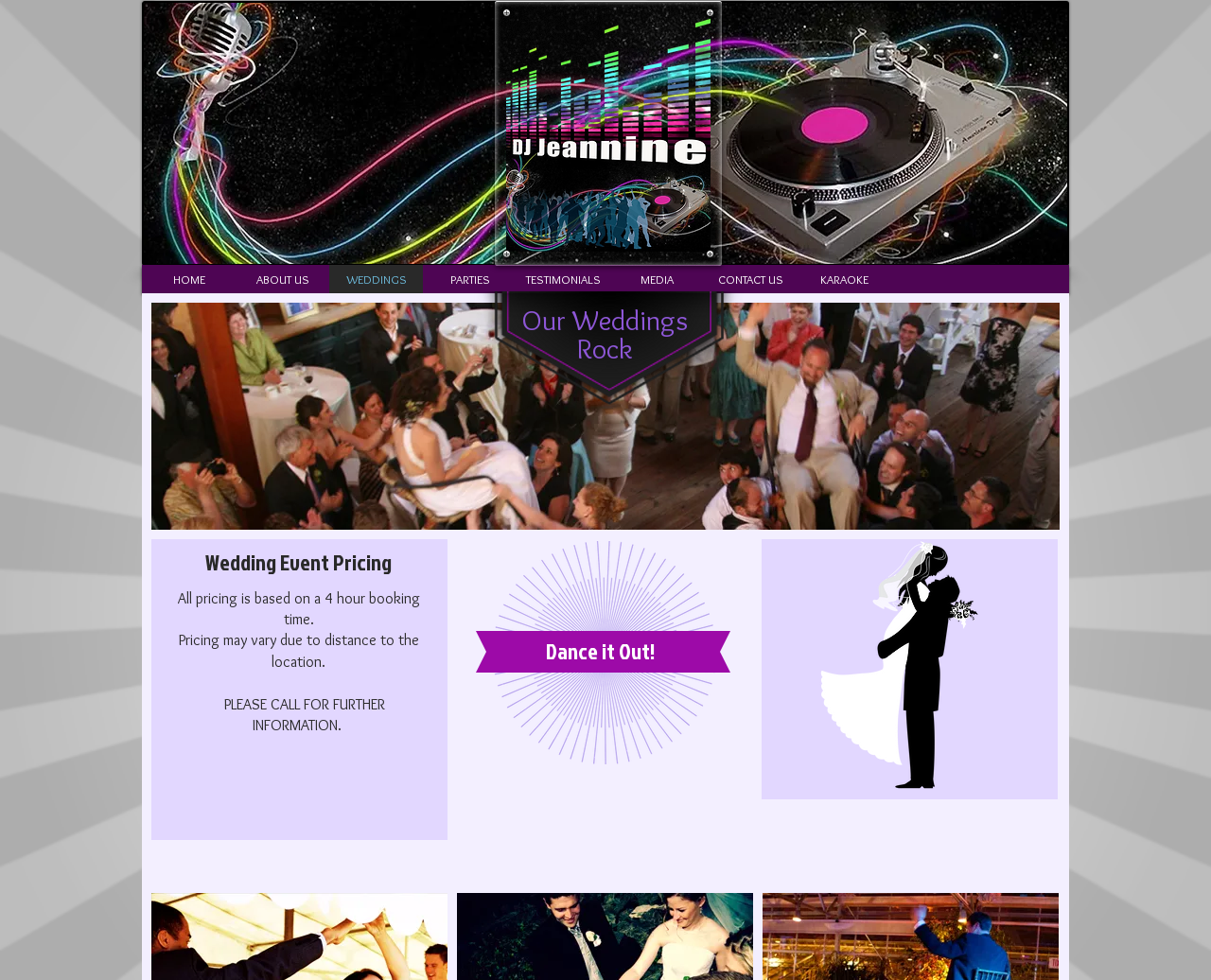Give a detailed account of the webpage, highlighting key information.

The webpage is about DJ Jeannine's wedding services. At the top, there is a header background image, followed by a navigation menu with 8 links: HOME, ABOUT US, WEDDINGS, PARTIES, TESTIMONIALS, MEDIA, CONTACT US, and KARAOKE. These links are aligned horizontally and are positioned near the top of the page.

Below the navigation menu, there is a logo image of DJ Jeannine. To the right of the logo, there are two headings: "Our Weddings" and "Rock". These headings are stacked vertically and are positioned near the top of the page.

Further down, there is a section about wedding event pricing. This section has a heading "Wedding Event Pricing" followed by a blank heading, and then three paragraphs of text. The text explains that the pricing is based on a 4-hour booking time and may vary due to distance to the location. There is also a call to action to please call for further information.

To the right of the pricing section, there is another heading "Dance it Out!" which seems to be a separate section or a call to action. Overall, the webpage has a simple and organized layout, with clear headings and concise text.